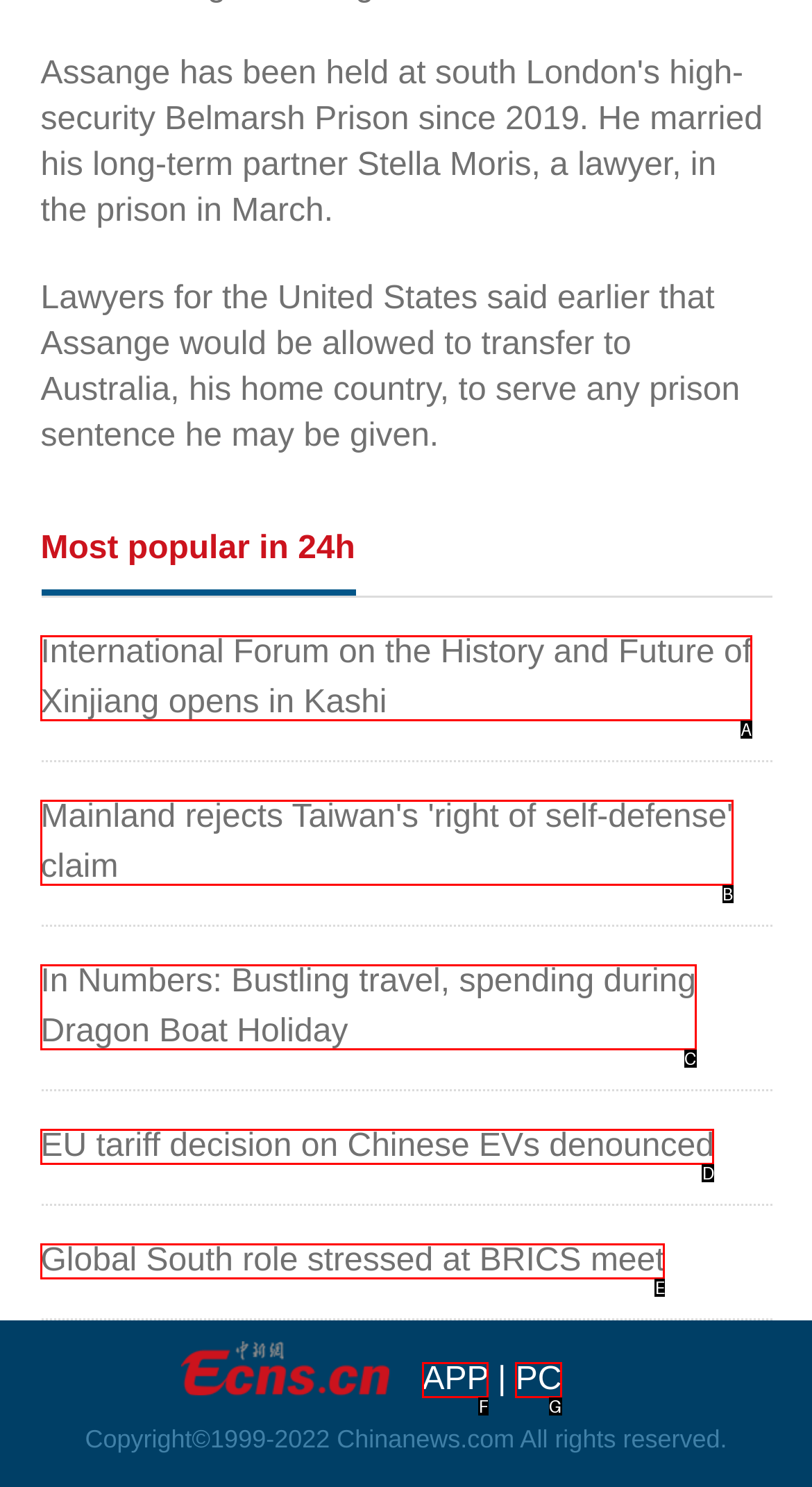Identify which HTML element matches the description: APP. Answer with the correct option's letter.

F